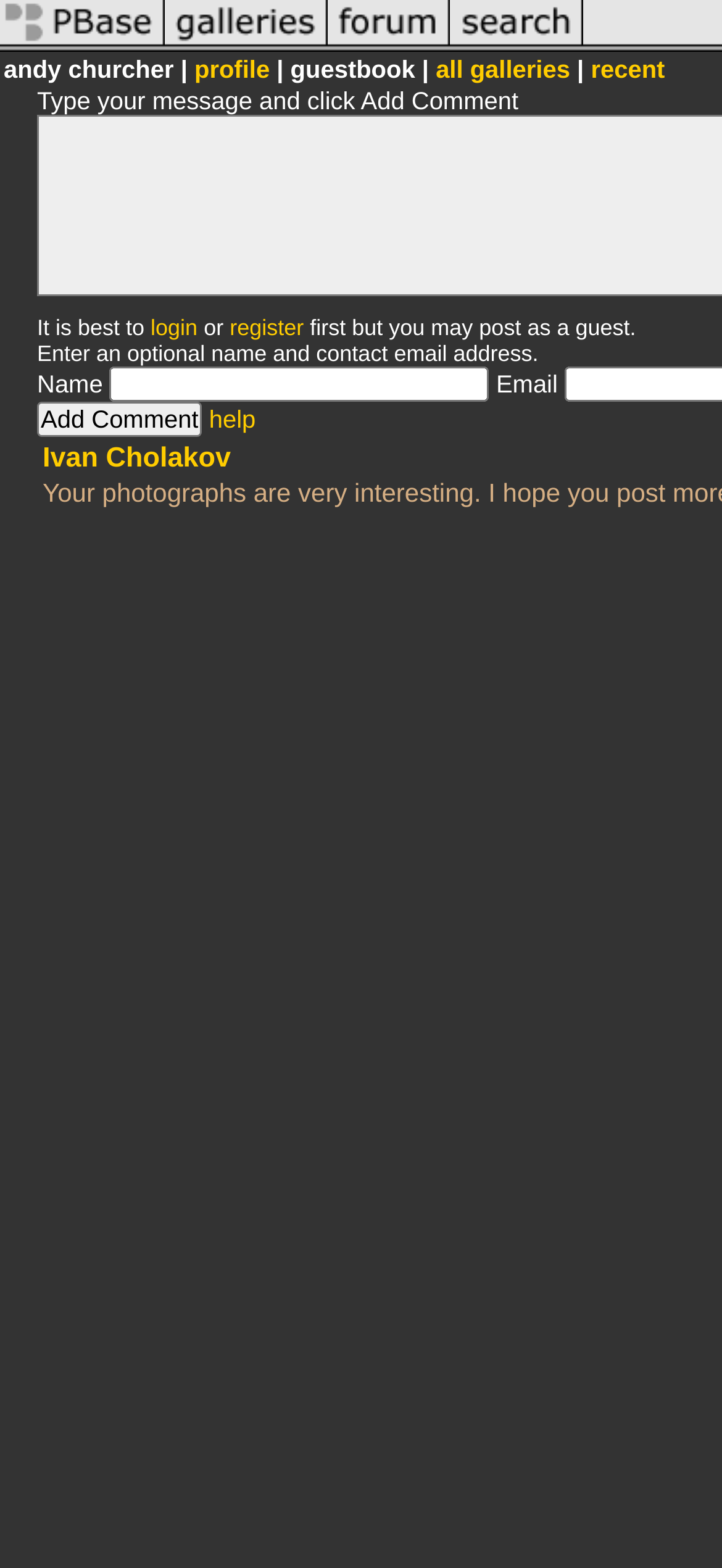Locate the bounding box coordinates for the element described below: "register". The coordinates must be four float values between 0 and 1, formatted as [left, top, right, bottom].

[0.318, 0.201, 0.421, 0.217]